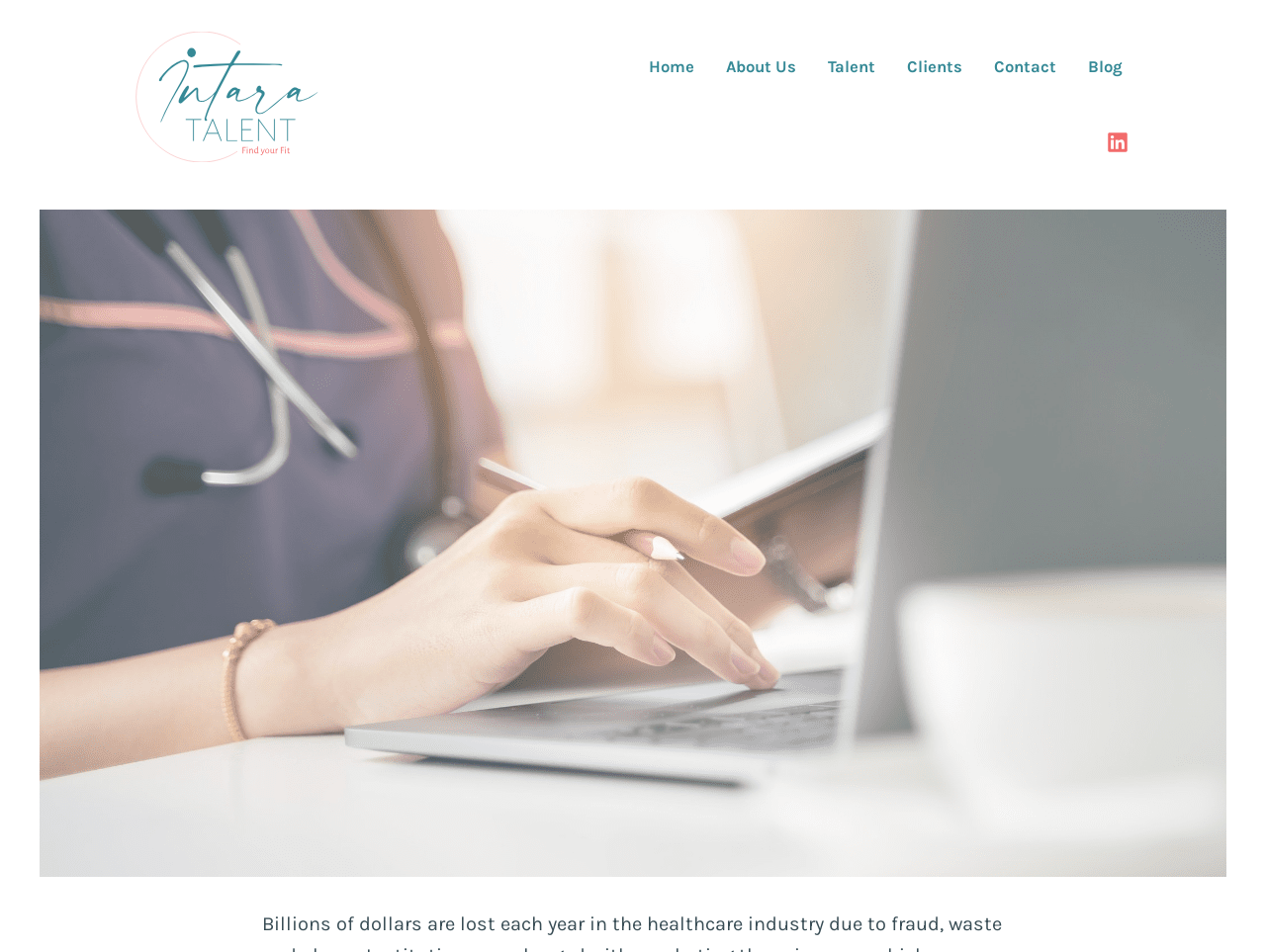Please find the bounding box coordinates of the section that needs to be clicked to achieve this instruction: "Find your fit".

[0.107, 0.083, 0.181, 0.103]